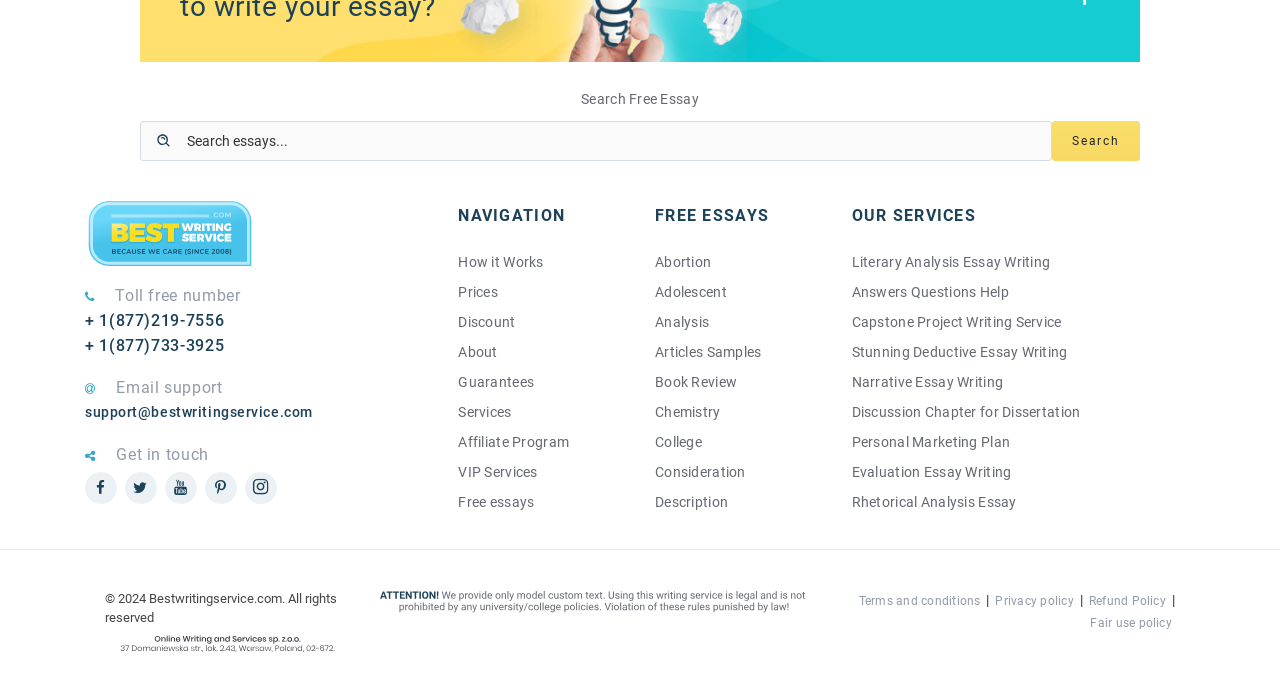Please identify the bounding box coordinates of the clickable region that I should interact with to perform the following instruction: "Get in touch through email". The coordinates should be expressed as four float numbers between 0 and 1, i.e., [left, top, right, bottom].

[0.066, 0.573, 0.335, 0.609]